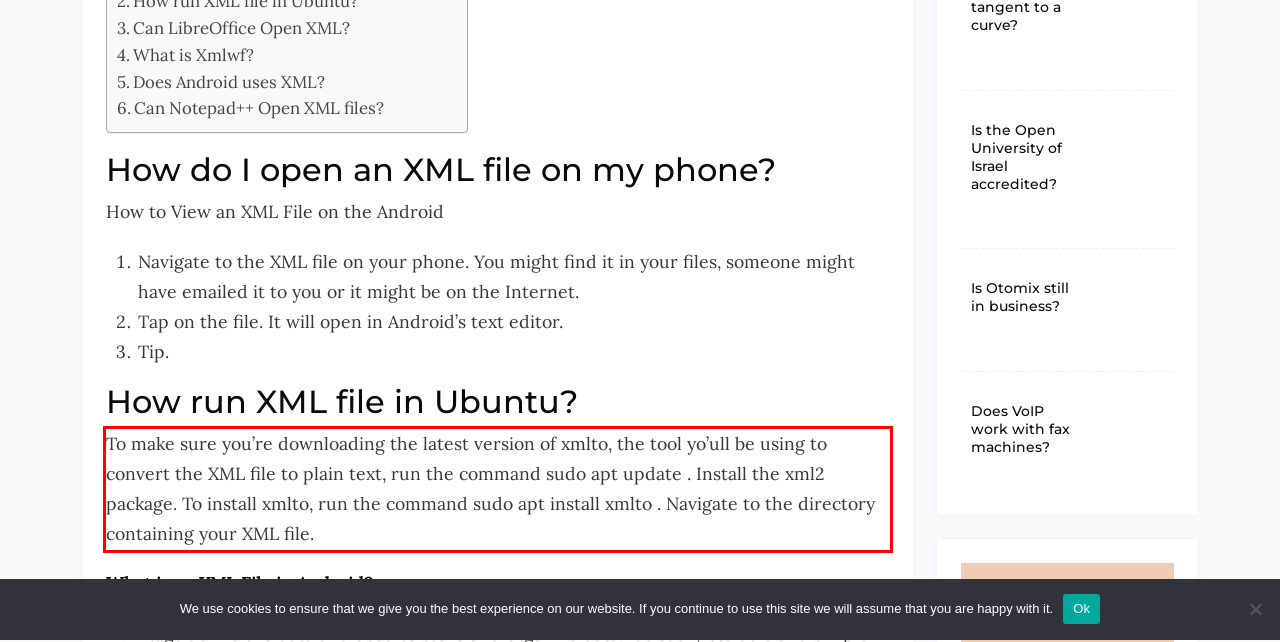From the given screenshot of a webpage, identify the red bounding box and extract the text content within it.

To make sure you’re downloading the latest version of xmlto, the tool yo’ull be using to convert the XML file to plain text, run the command sudo apt update . Install the xml2 package. To install xmlto, run the command sudo apt install xmlto . Navigate to the directory containing your XML file.